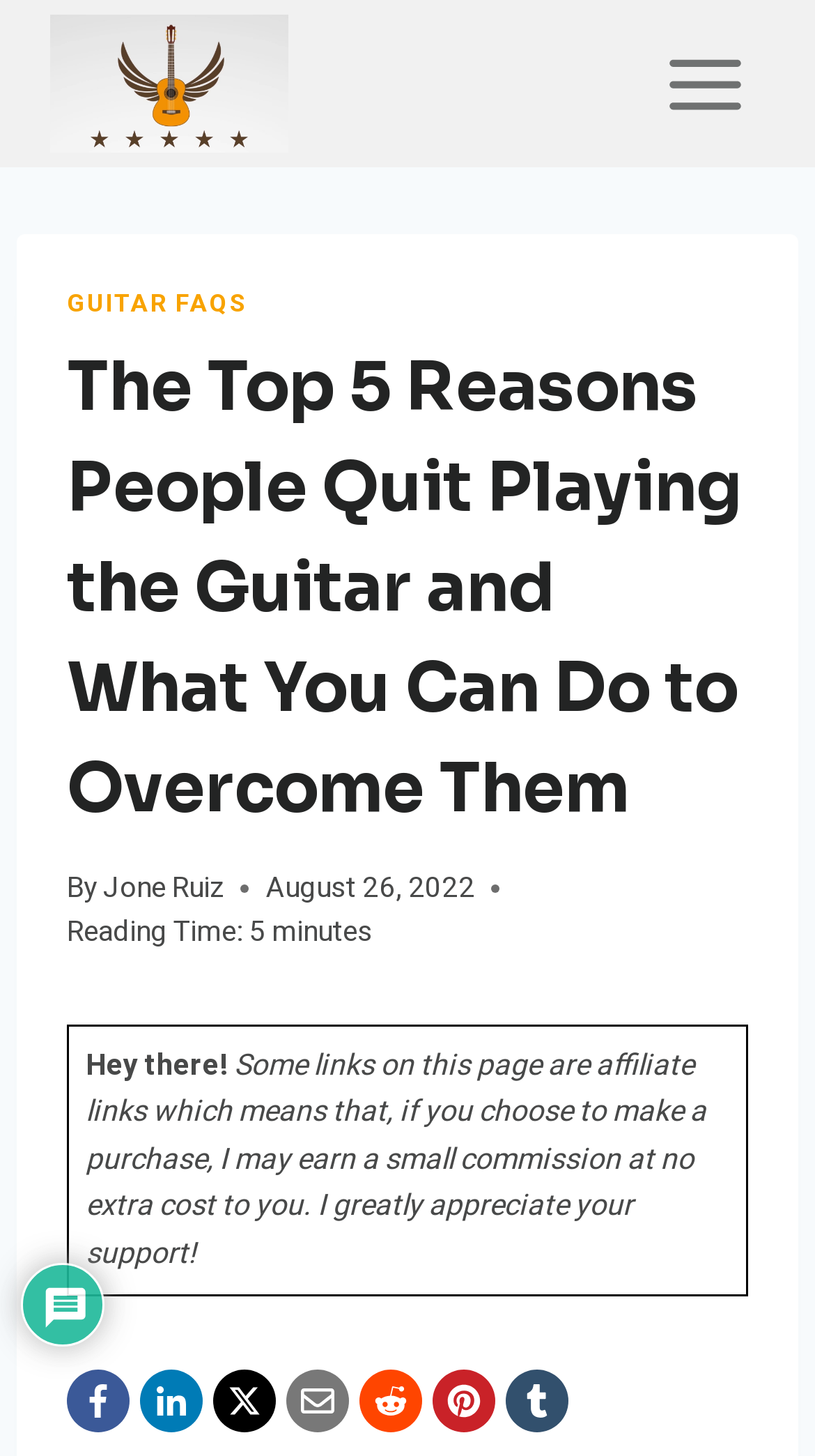Create an in-depth description of the webpage, covering main sections.

This webpage is about an article discussing the top 5 reasons people quit playing the guitar and how to overcome them. At the top left corner, there is a cropped logo of YouTube. Next to it, on the top right corner, there is a button to open a menu. 

Below the logo, there is a header section that spans almost the entire width of the page. It contains a link to "GUITAR FAQS" on the left, followed by the title of the article "The Top 5 Reasons People Quit Playing the Guitar and What You Can Do to Overcome Them" in a larger font. The author's name, "Jone Ruiz", is mentioned below the title, along with the date "August 26, 2022" and a reading time of "5 minutes". 

Further down, there is a section that starts with a greeting "Hey there!" and a disclaimer about affiliate links. Below this section, there are social media links to Facebook, LinkedIn, and other platforms, aligned horizontally across the page. 

At the bottom left corner, there is a small image.